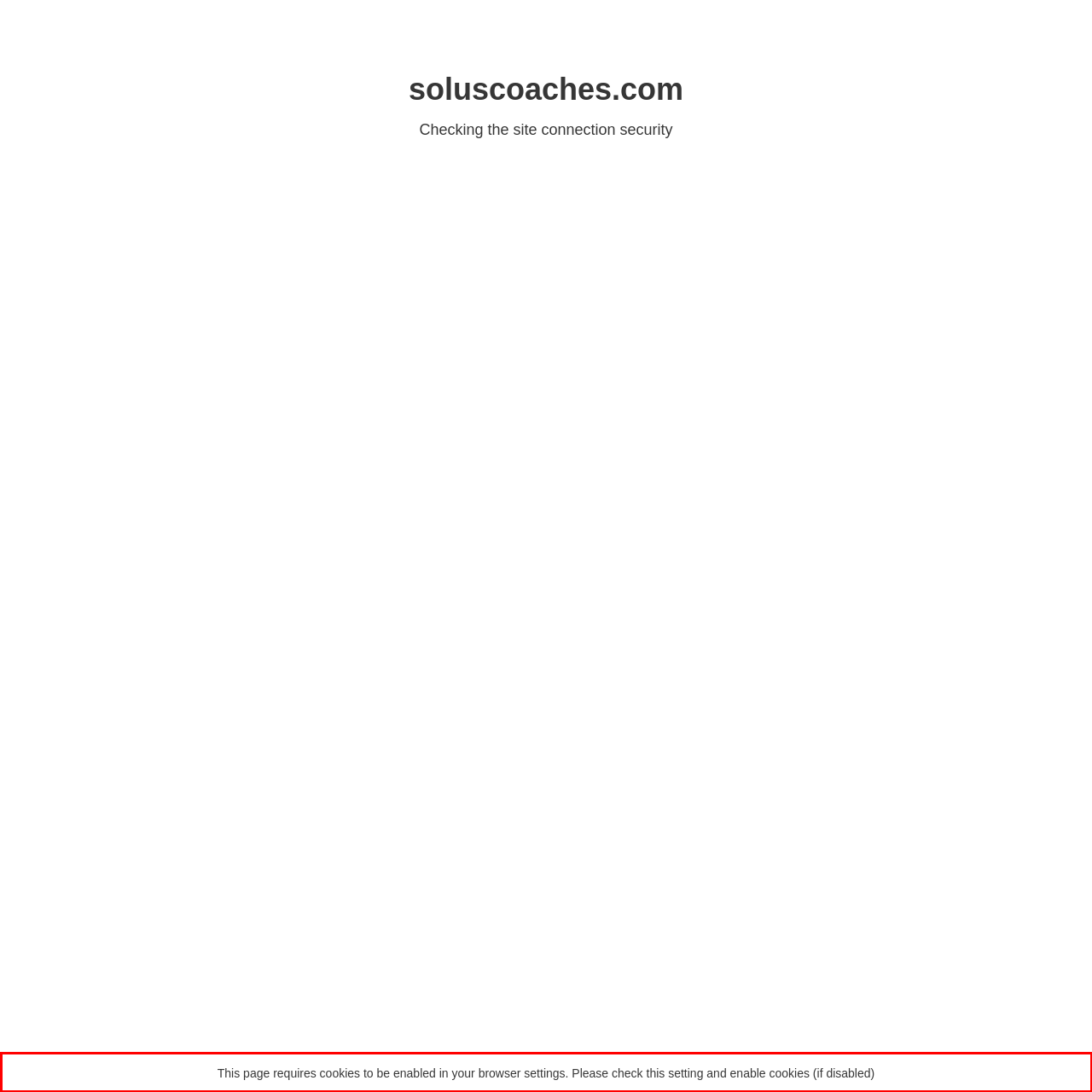You are given a webpage screenshot with a red bounding box around a UI element. Extract and generate the text inside this red bounding box.

This page requires cookies to be enabled in your browser settings. Please check this setting and enable cookies (if disabled)